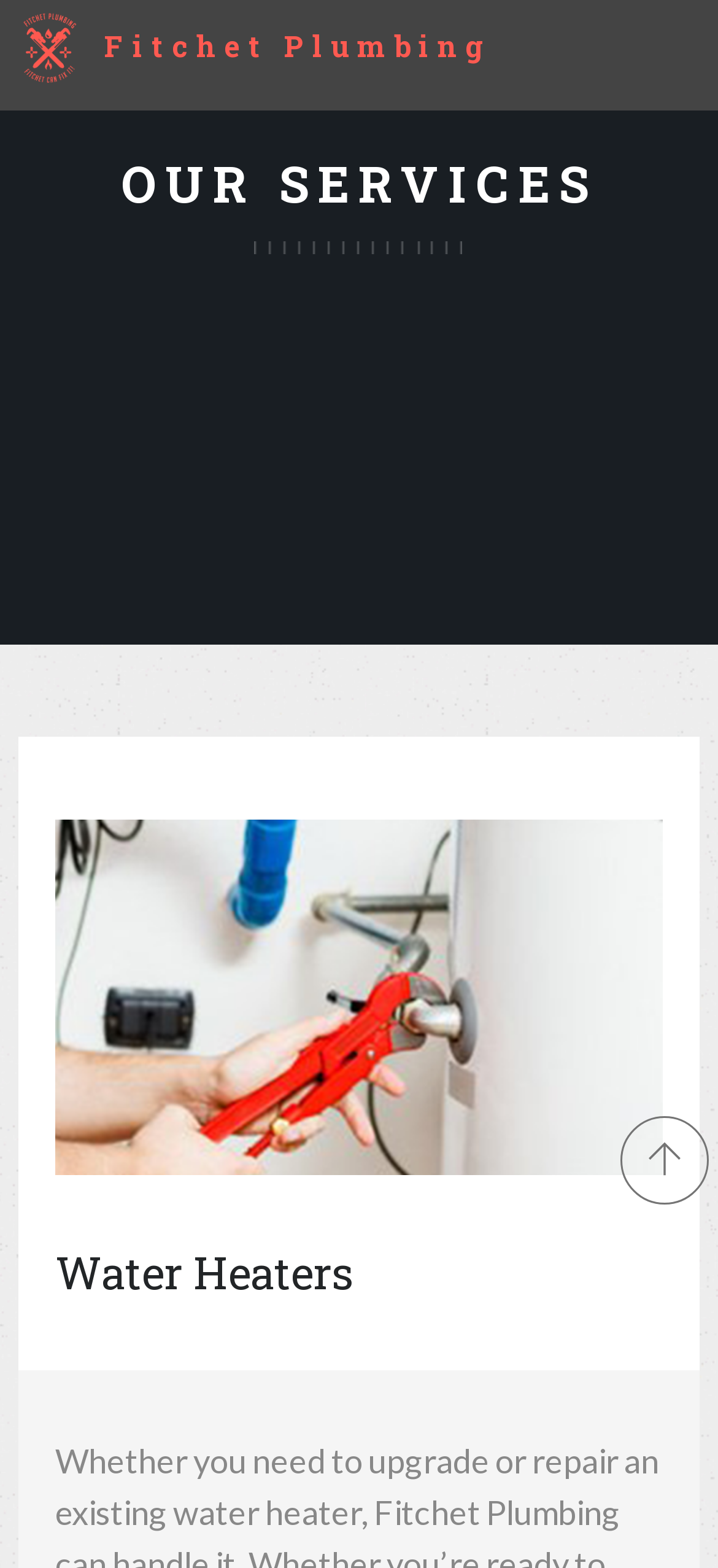Create an elaborate caption that covers all aspects of the webpage.

The webpage is about Fitchet Plumbing's water heater services. At the top, there is a header section that spans the entire width of the page, containing a link to the company's homepage on the left and the company name "Fitchet Plumbing" in a heading element on the right. 

Below the header, there is a prominent heading that reads "OUR SERVICES", which takes up most of the page's width. Under this heading, there is a section that appears to be a submenu or a list of services, with a link and a heading that says "Water Heaters". This section is positioned on the left side of the page, taking up about three-quarters of the page's width.

On the right side of the page, near the bottom, there is a small icon represented by the Unicode character "\ue627", which is likely a social media or contact link.